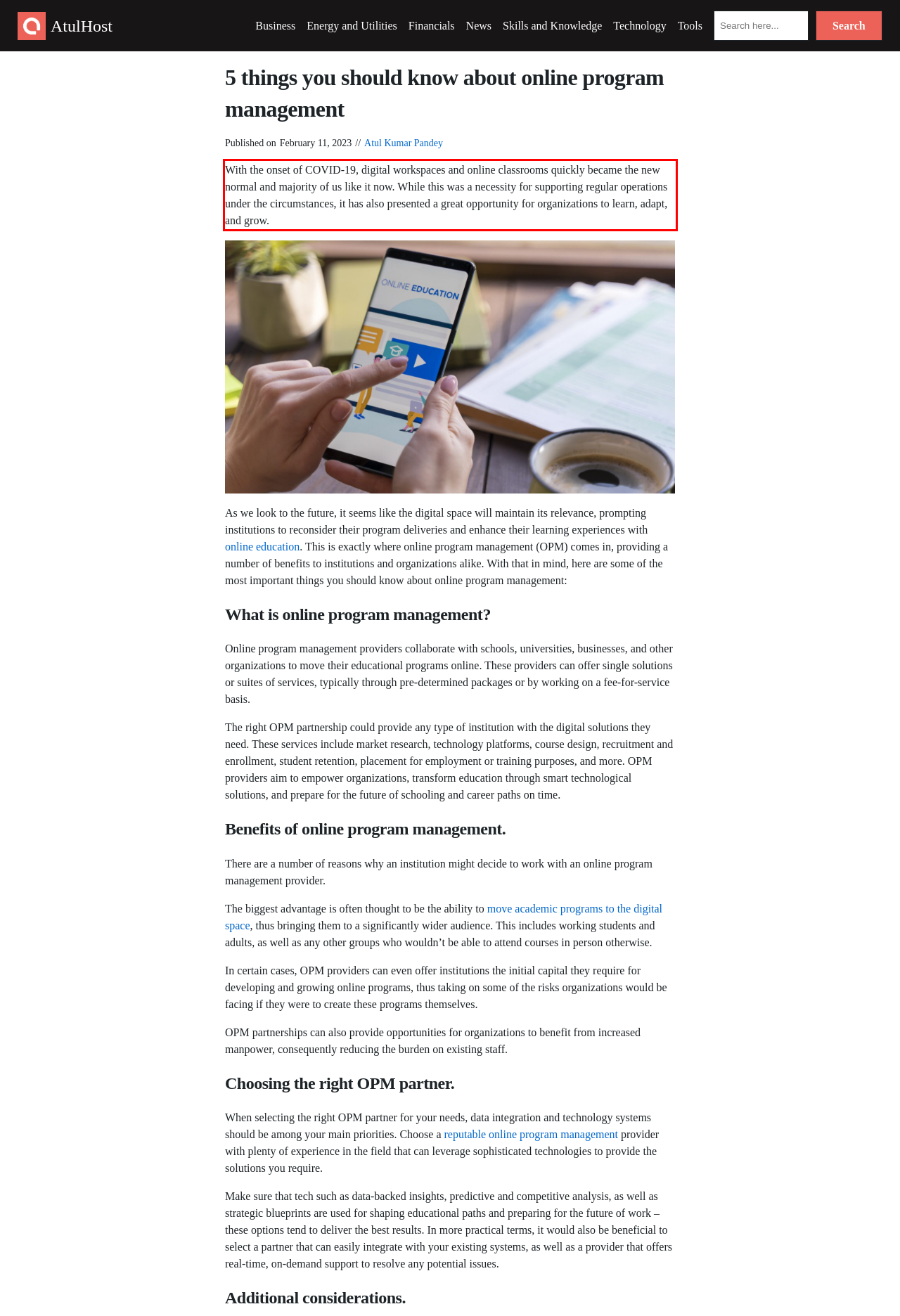Given a screenshot of a webpage containing a red rectangle bounding box, extract and provide the text content found within the red bounding box.

With the onset of COVID-19, digital workspaces and online classrooms quickly became the new normal and majority of us like it now. While this was a necessity for supporting regular operations under the circumstances, it has also presented a great opportunity for organizations to learn, adapt, and grow.